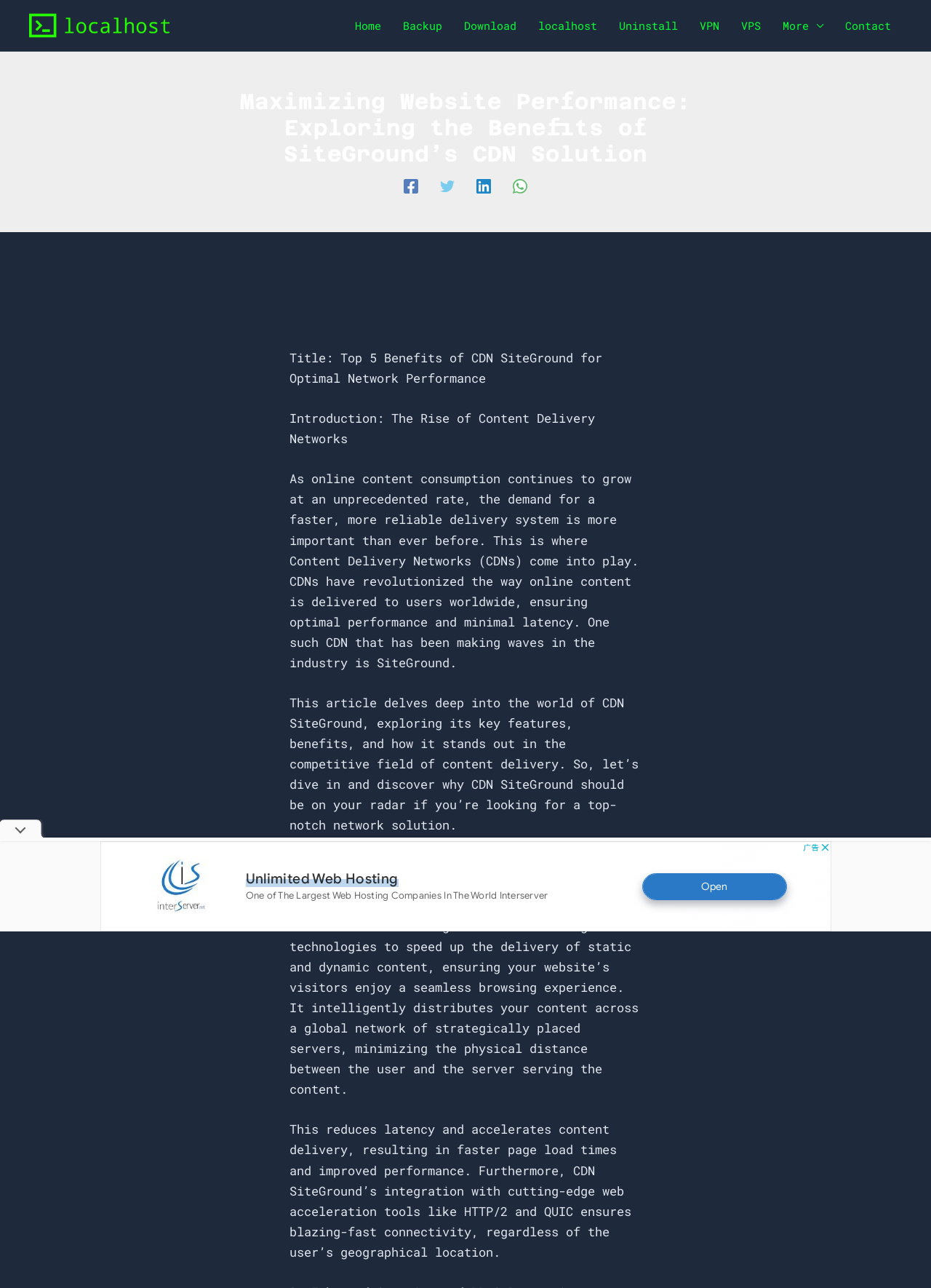Write an elaborate caption that captures the essence of the webpage.

The webpage is about the benefits of using SiteGround's Content Delivery Network (CDN) for optimal network performance. At the top left corner, there is a logo of "localhost". Below the logo, there is a navigation menu with 9 links: "Home", "Backup", "Download", "localhost", "Uninstall", "VPN", "VPS", "More", and "Contact". 

To the right of the navigation menu, there is a heading that reads "Maximizing Website Performance: Exploring the Benefits of SiteGround's CDN Solution". Below the heading, there are three social media links: "Facebook", "Twitter", and "Linkedin", each accompanied by an image. 

Further down, there is a section that introduces the topic of Content Delivery Networks (CDNs) and their importance in delivering online content quickly and reliably. The section is divided into several paragraphs, with headings and subheadings that outline the benefits of using CDN SiteGround, including accelerated content delivery, improved performance, and faster page load times.

At the bottom of the page, there is an advertisement iframe that takes up most of the width of the page. Above the advertisement, there is a small image on the left side of the page.